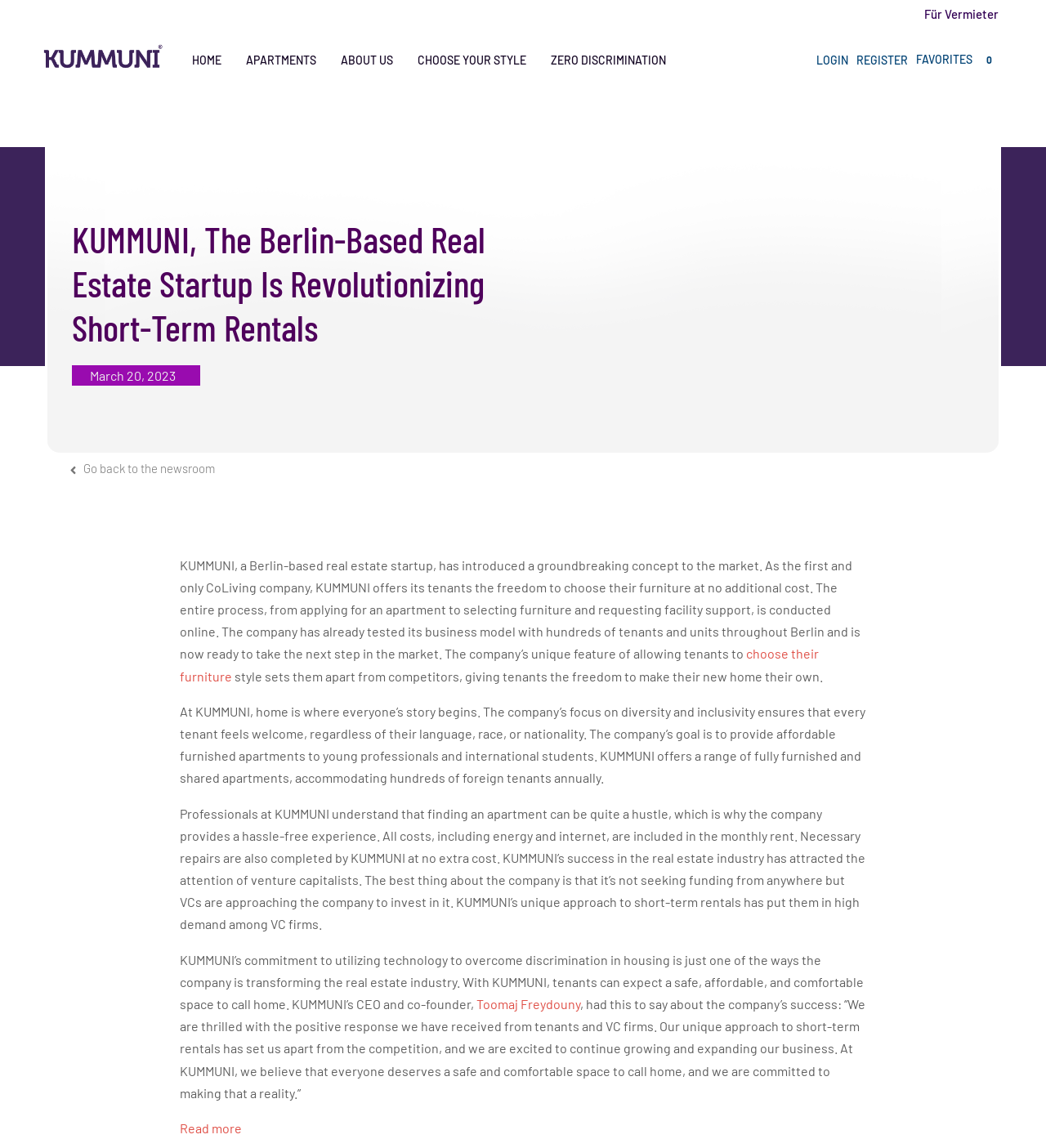What is unique about KUMMUNI's approach to short-term rentals?
Relying on the image, give a concise answer in one word or a brief phrase.

Tenants can choose their furniture